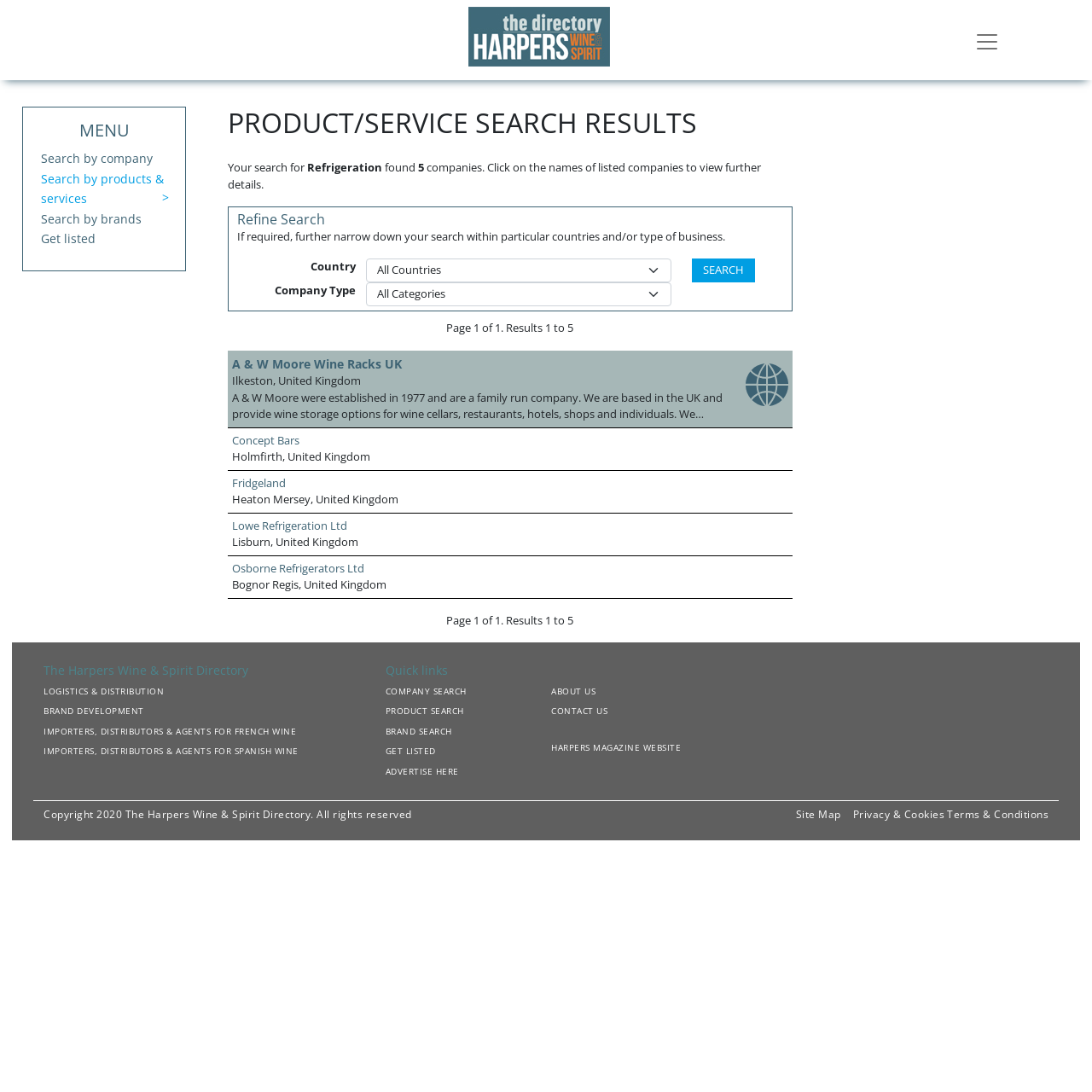What is the company type of A & W Moore Wine Racks UK?
Please use the image to provide an in-depth answer to the question.

I looked at the description of A & W Moore Wine Racks UK, but it does not specify the company type. However, it mentions that they are a family-run company that provides wine storage options.